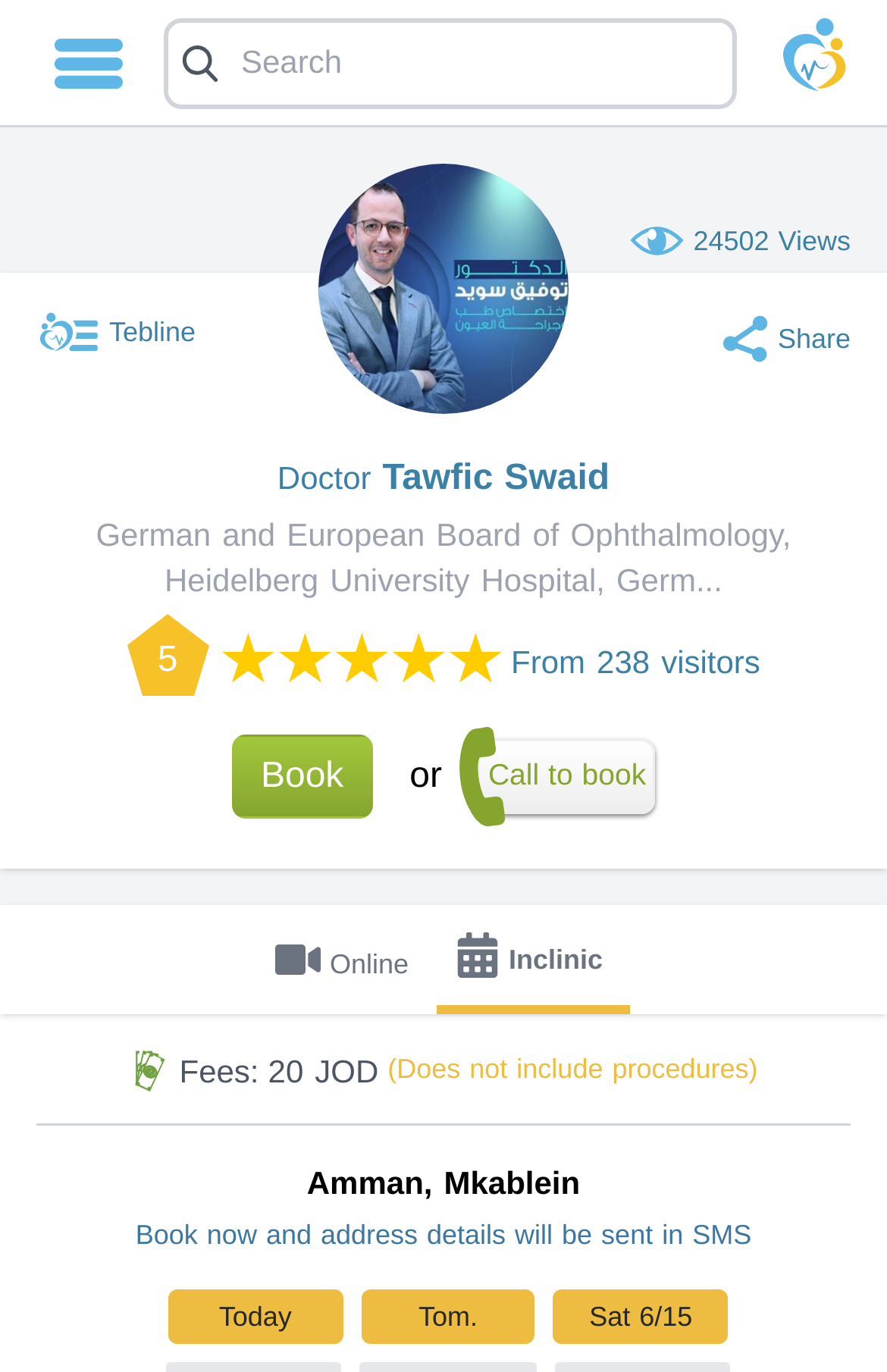Identify the bounding box coordinates of the specific part of the webpage to click to complete this instruction: "Open the menu".

[0.041, 0.007, 0.159, 0.084]